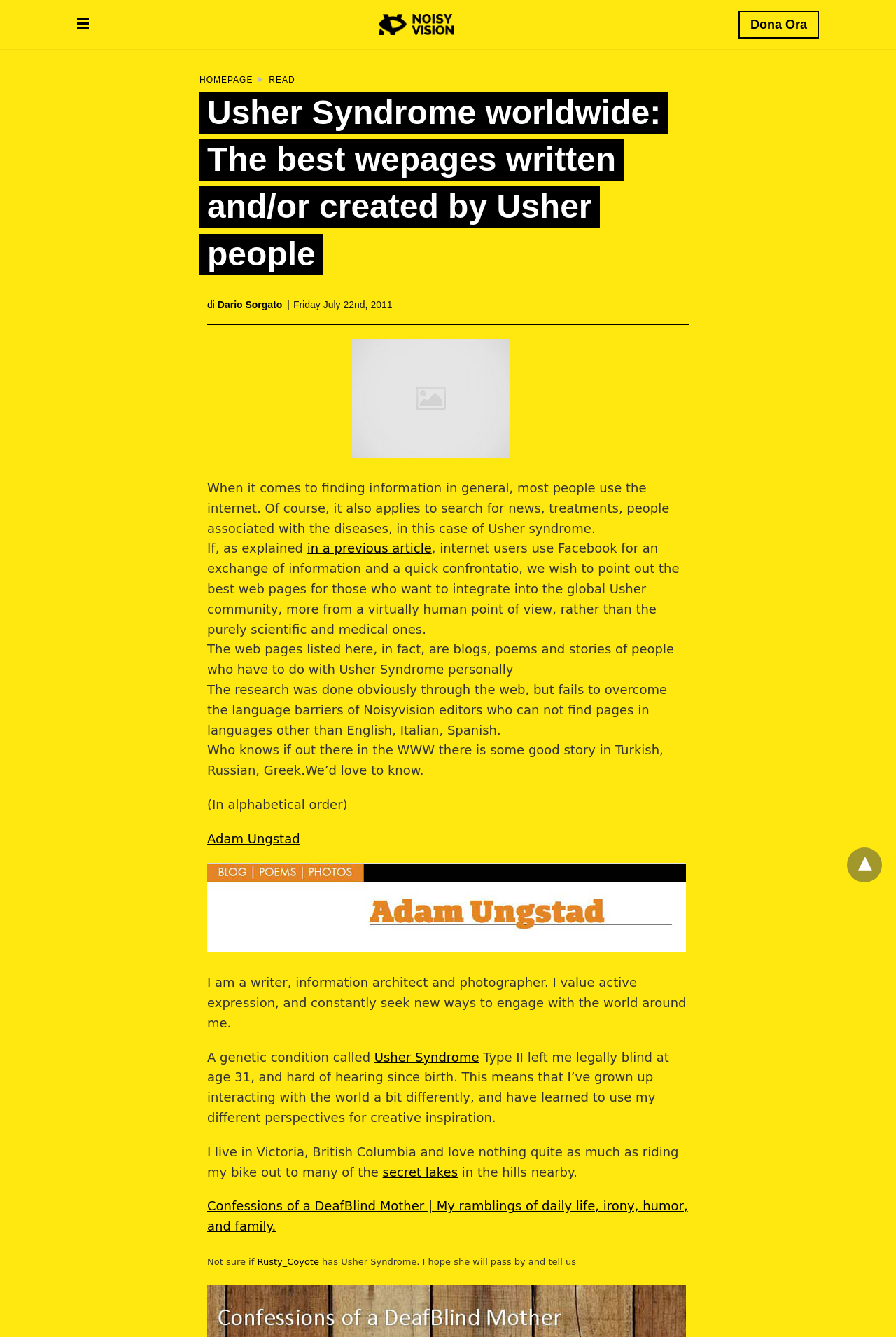Determine the main text heading of the webpage and provide its content.

Usher Syndrome worldwide: The best wepages written and/or created by Usher people